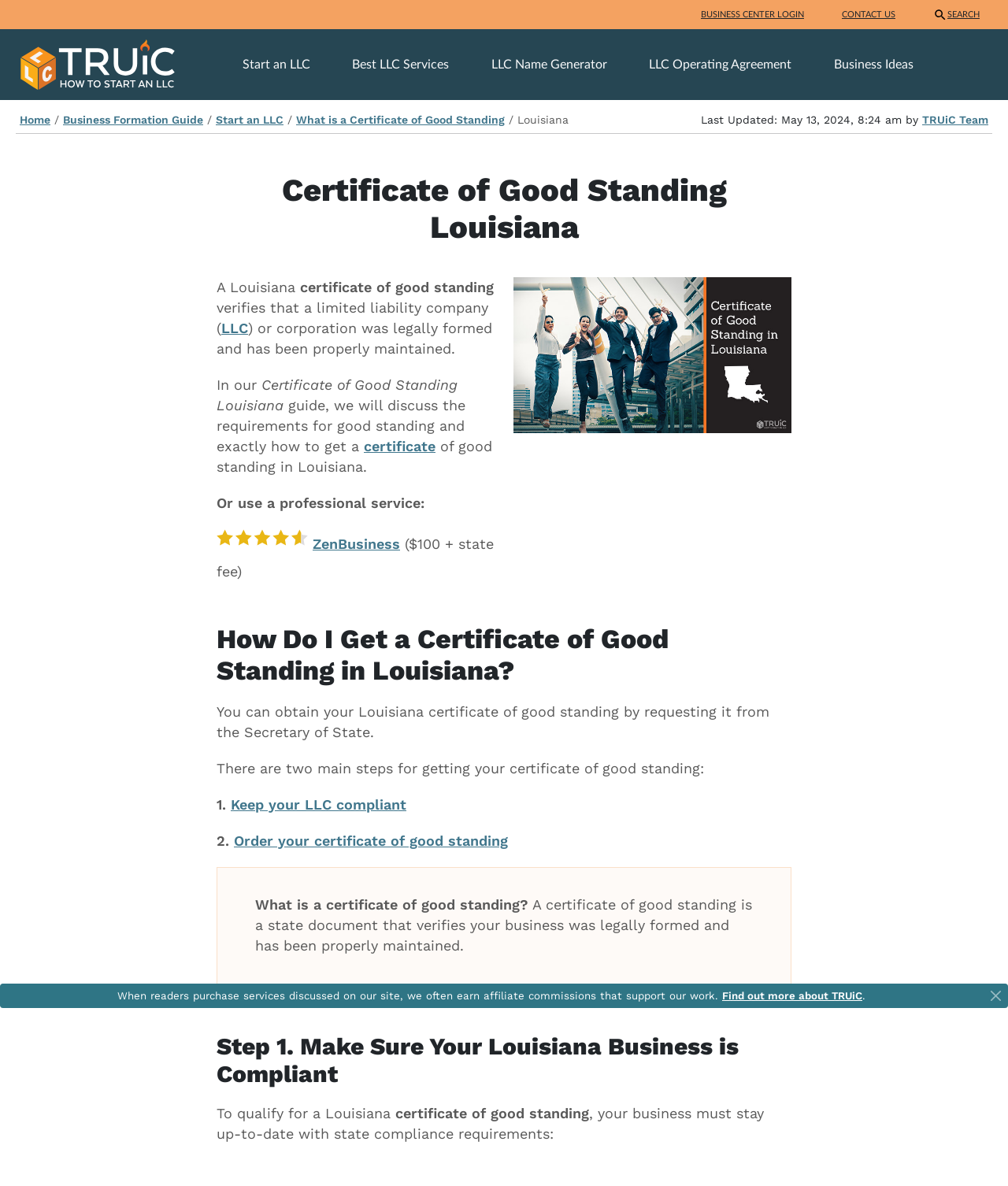Please indicate the bounding box coordinates of the element's region to be clicked to achieve the instruction: "Search for something". Provide the coordinates as four float numbers between 0 and 1, i.e., [left, top, right, bottom].

[0.92, 0.0, 0.978, 0.025]